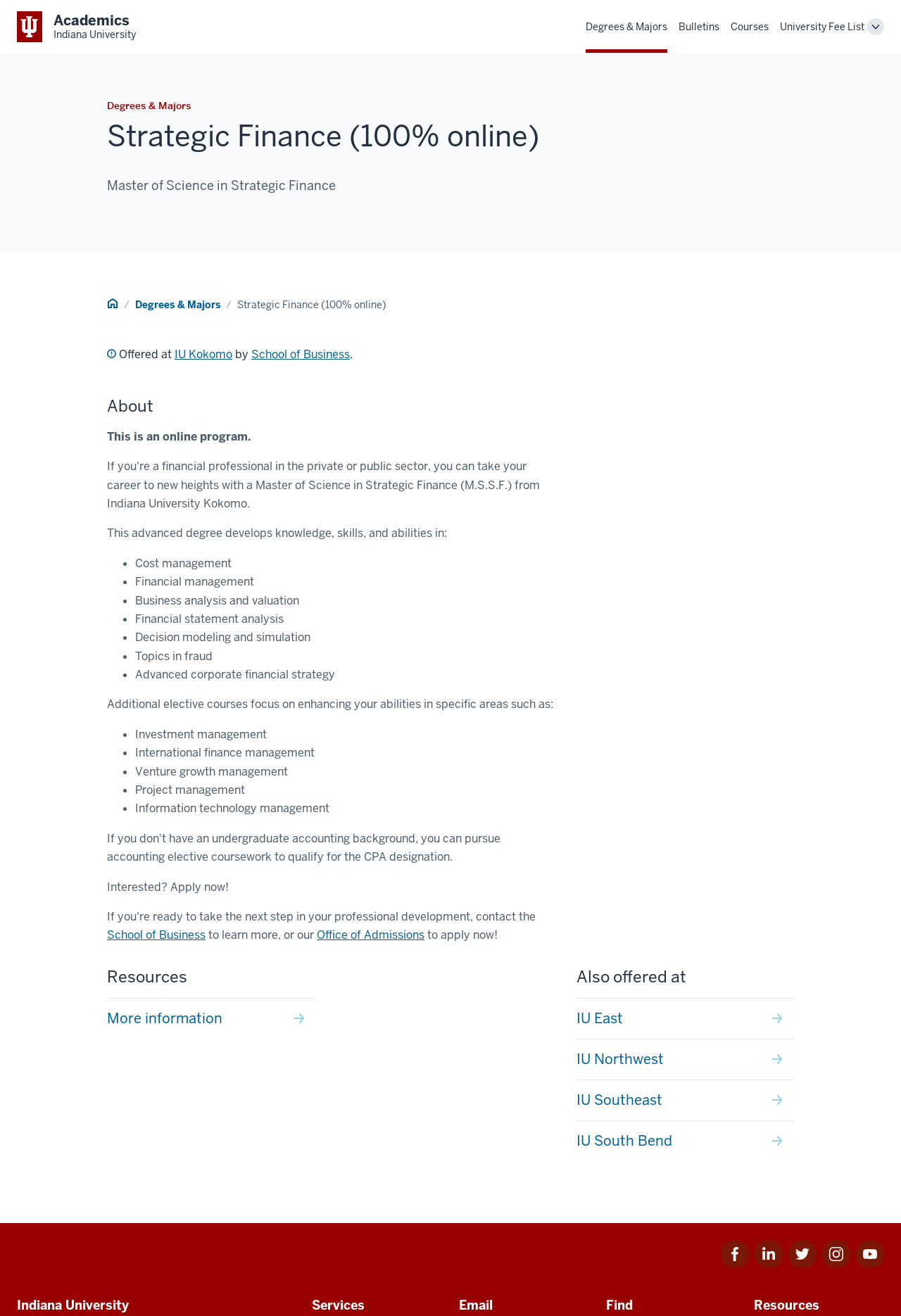Can you identify the bounding box coordinates of the clickable region needed to carry out this instruction: 'Click the 'School of Business' link'? The coordinates should be four float numbers within the range of 0 to 1, stated as [left, top, right, bottom].

[0.279, 0.264, 0.388, 0.275]